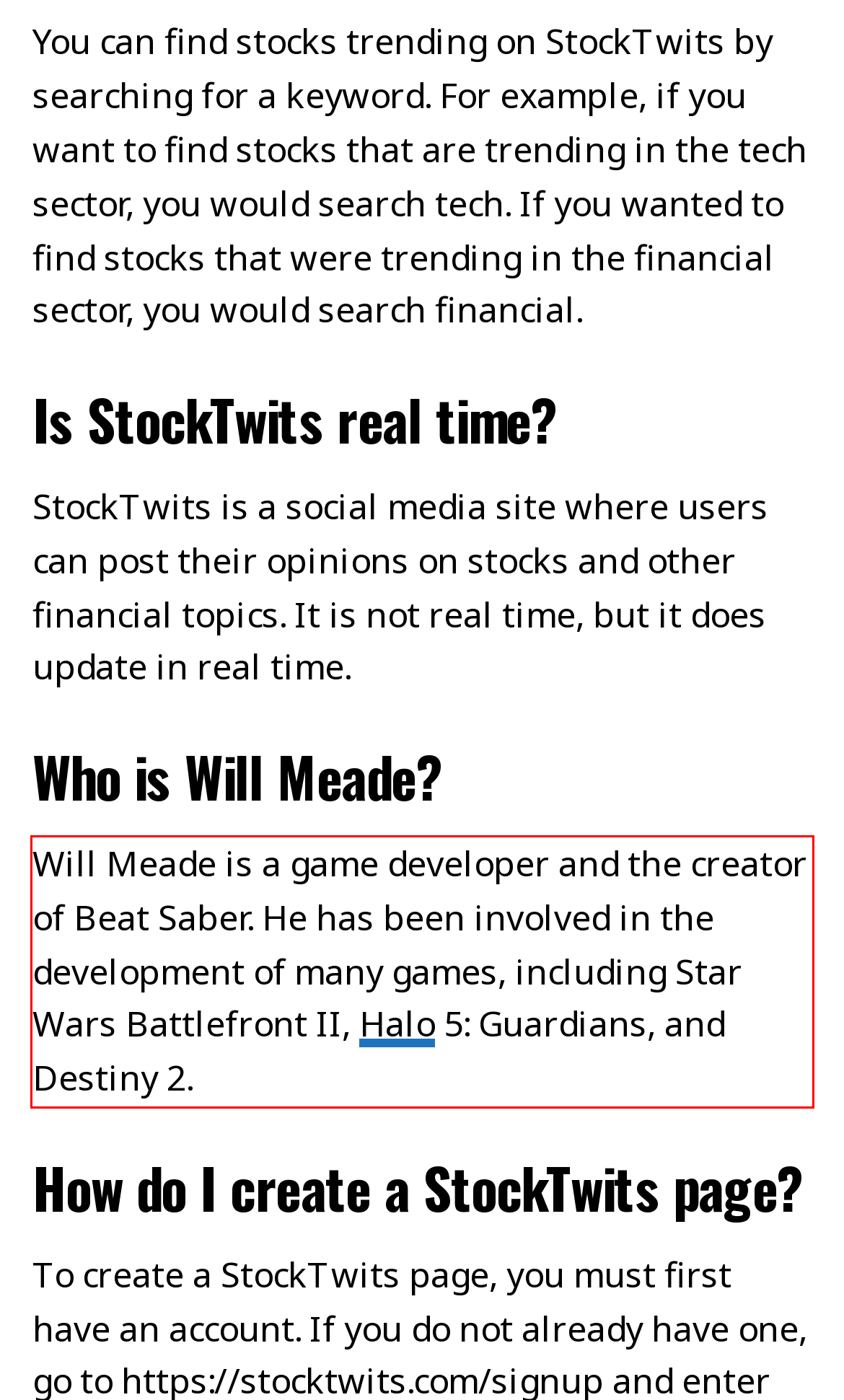Examine the webpage screenshot and use OCR to recognize and output the text within the red bounding box.

Will Meade is a game developer and the creator of Beat Saber. He has been involved in the development of many games, including Star Wars Battlefront II, Halo 5: Guardians, and Destiny 2.